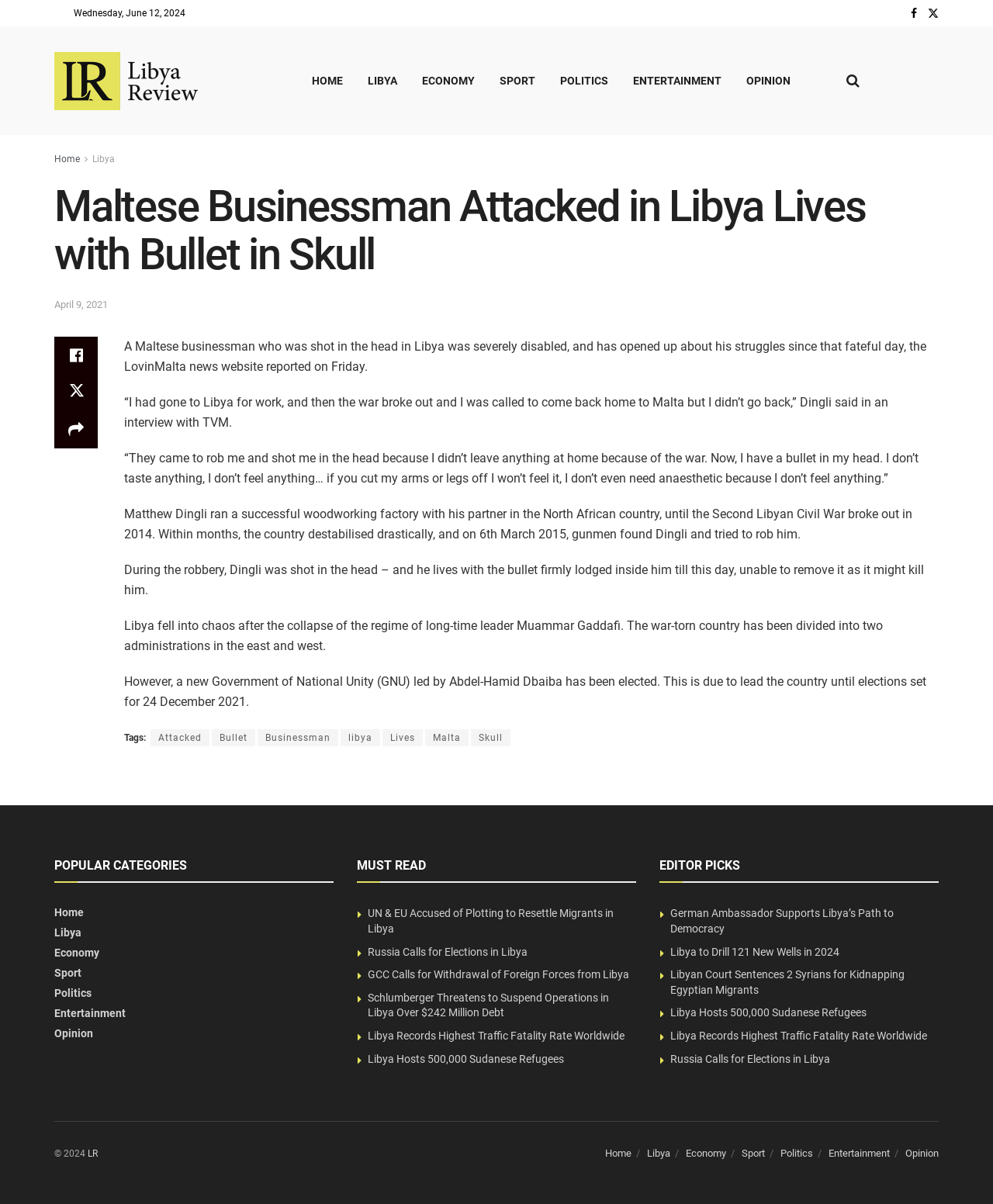What is the country where the businessman was shot in the head?
Please look at the screenshot and answer using one word or phrase.

Libya